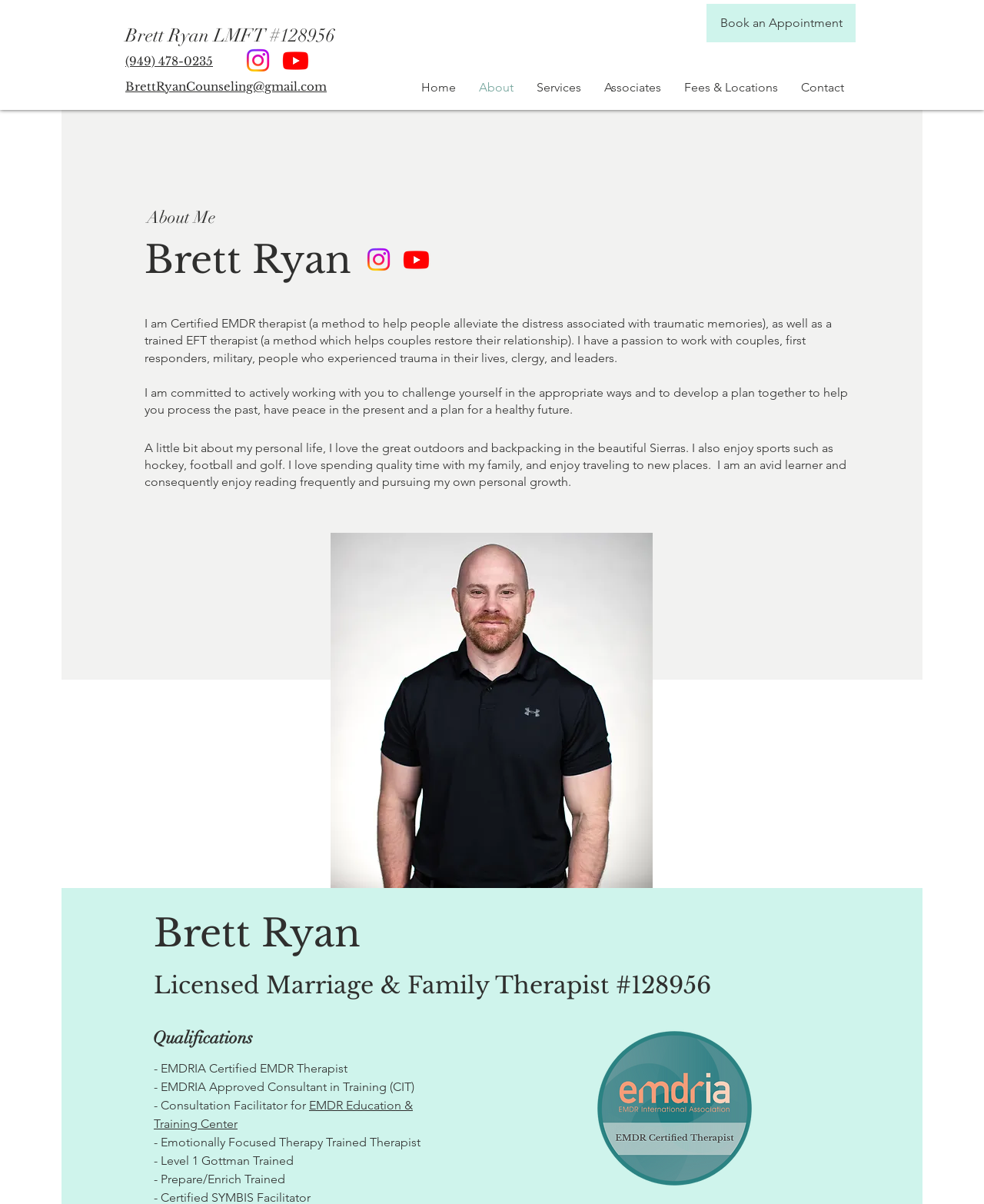With reference to the image, please provide a detailed answer to the following question: What is the purpose of EMDR therapy?

I found this answer by reading the text 'I am Certified EMDR therapist (a method to help people alleviate the distress associated with traumatic memories)...' which explicitly states the purpose of EMDR therapy.